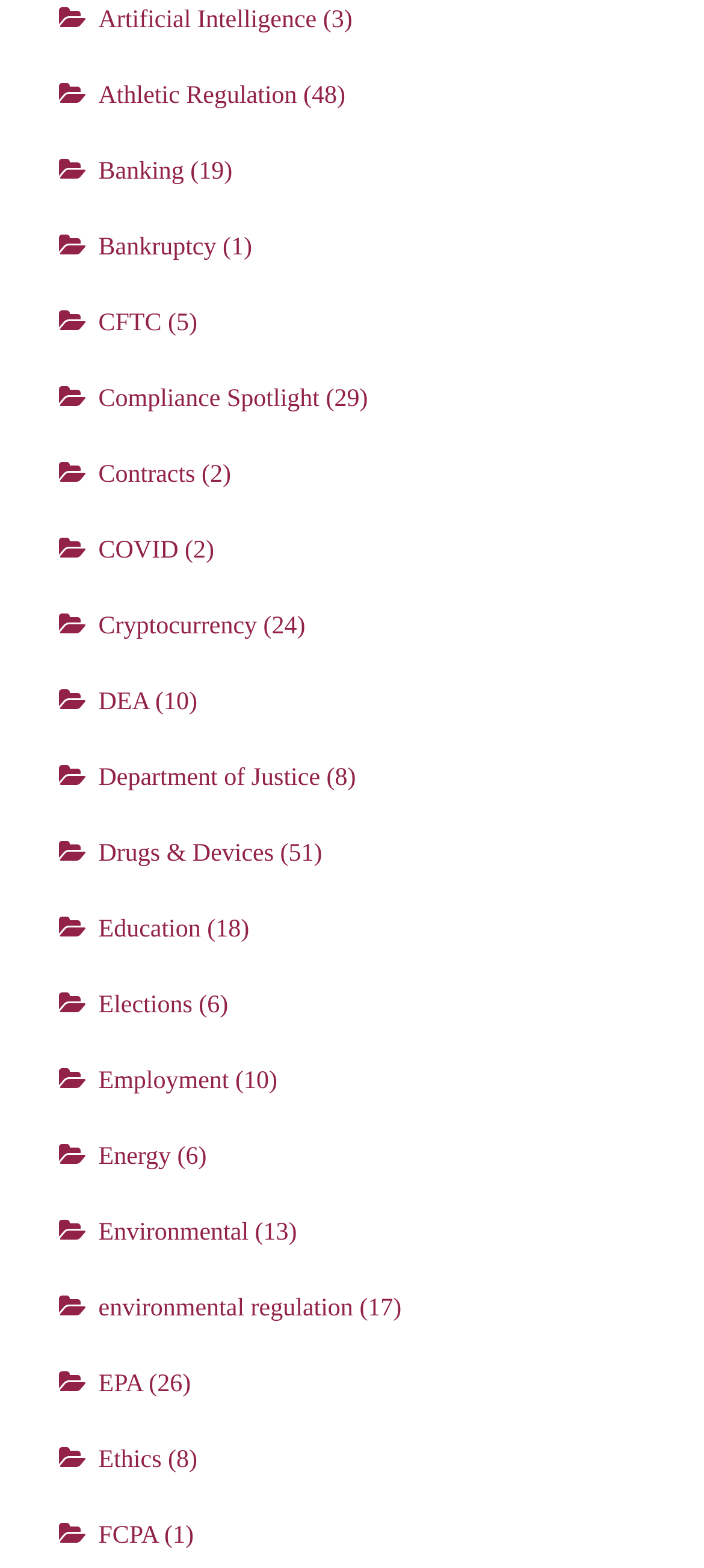Please specify the coordinates of the bounding box for the element that should be clicked to carry out this instruction: "Explore Compliance Spotlight". The coordinates must be four float numbers between 0 and 1, formatted as [left, top, right, bottom].

[0.14, 0.246, 0.454, 0.264]